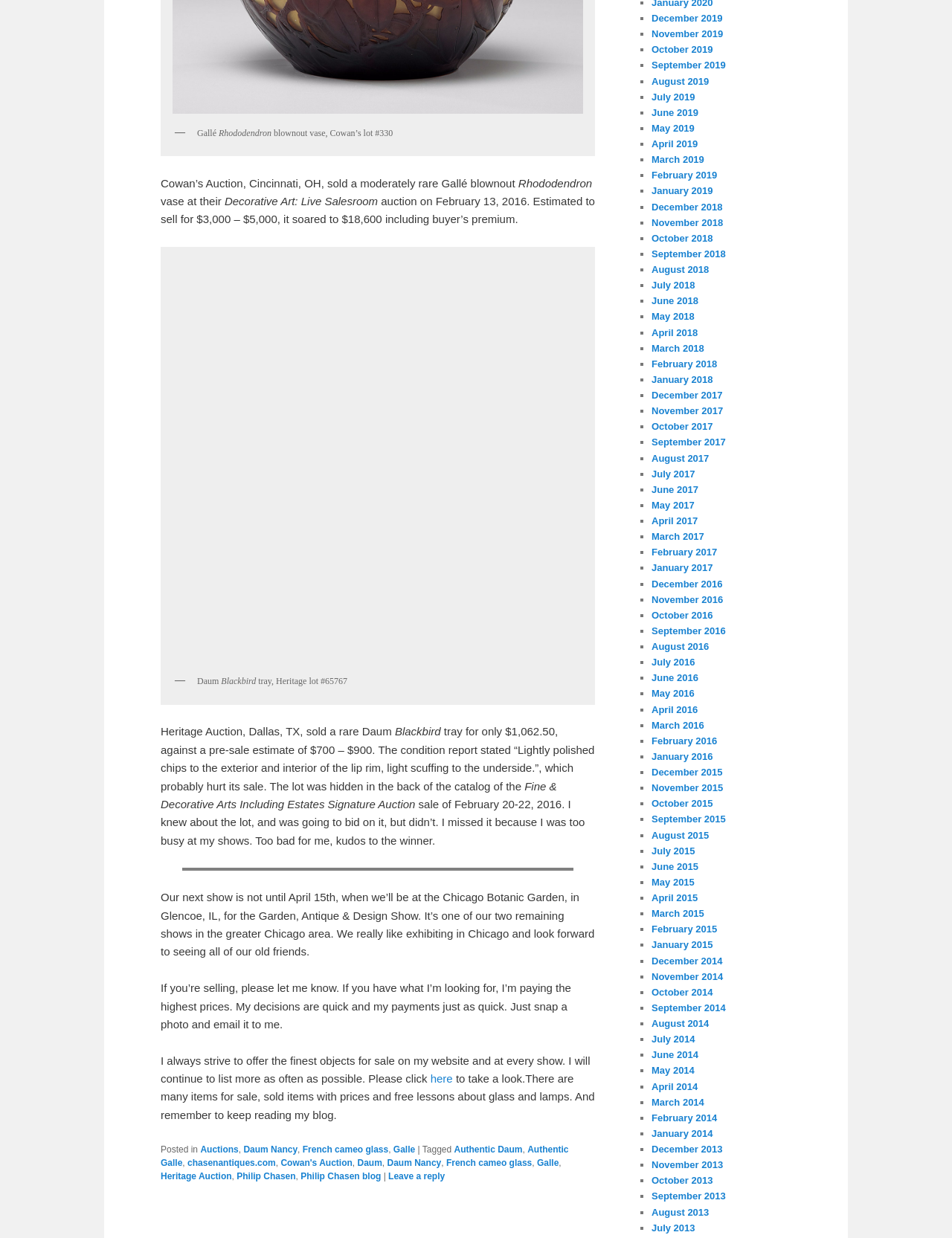Pinpoint the bounding box coordinates of the clickable element needed to complete the instruction: "Read the blog post about auctions". The coordinates should be provided as four float numbers between 0 and 1: [left, top, right, bottom].

[0.169, 0.924, 0.208, 0.932]